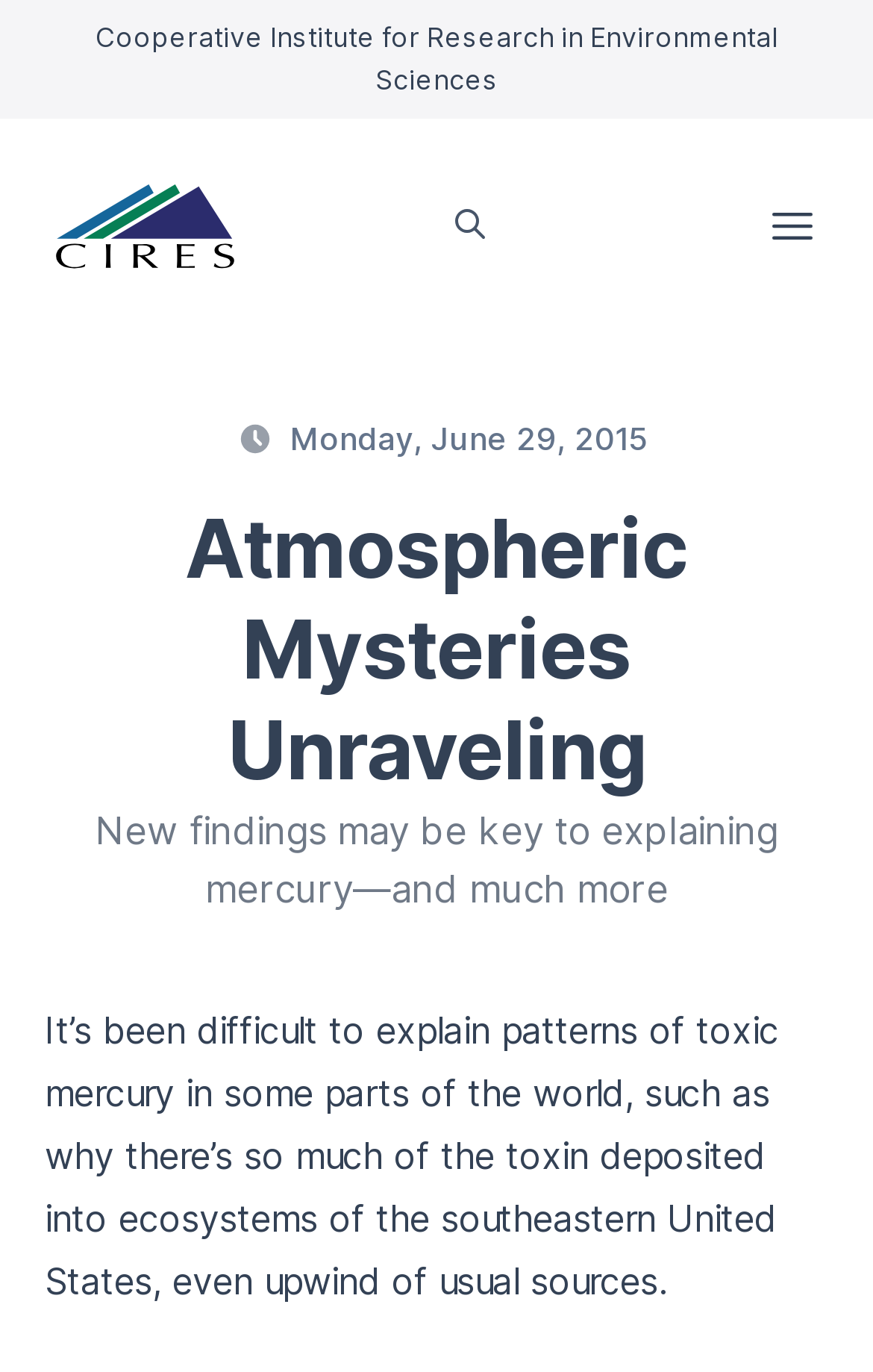What is the subject of the research mentioned in the article?
Utilize the information in the image to give a detailed answer to the question.

The subject of the research can be inferred from the static text element 'New findings may be key to explaining mercury—and much more' which suggests that the article is discussing research related to mercury.